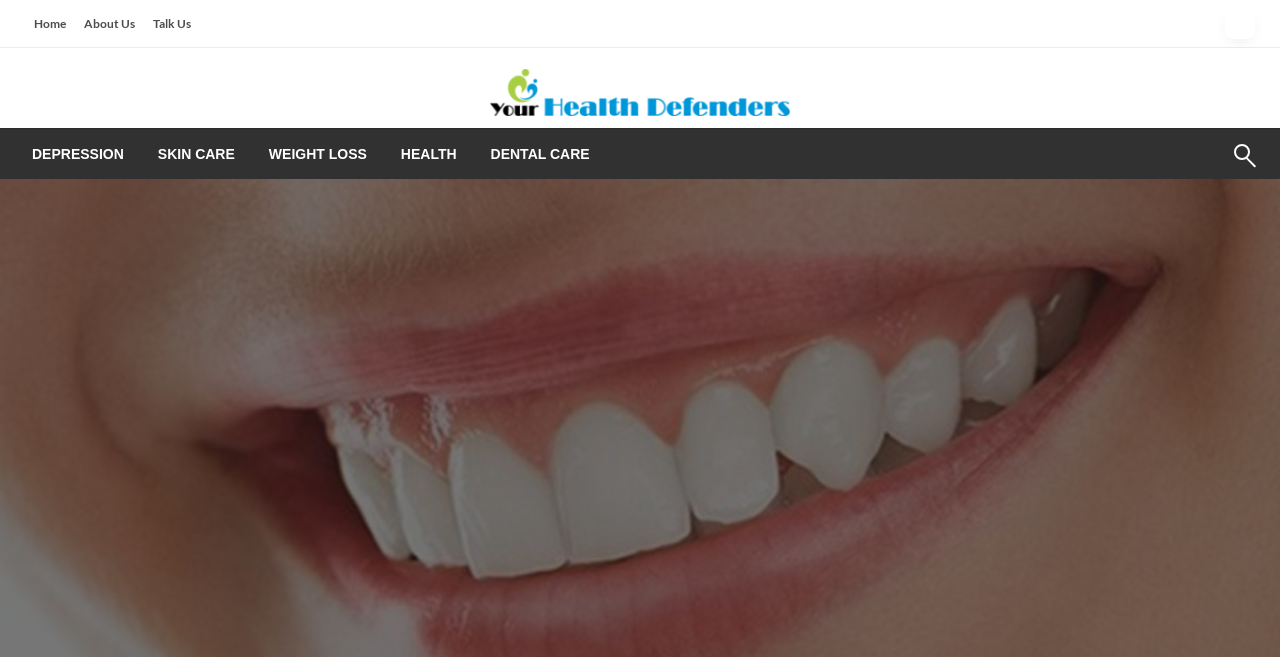Find the bounding box coordinates of the element to click in order to complete this instruction: "go to home page". The bounding box coordinates must be four float numbers between 0 and 1, denoted as [left, top, right, bottom].

[0.02, 0.015, 0.059, 0.056]